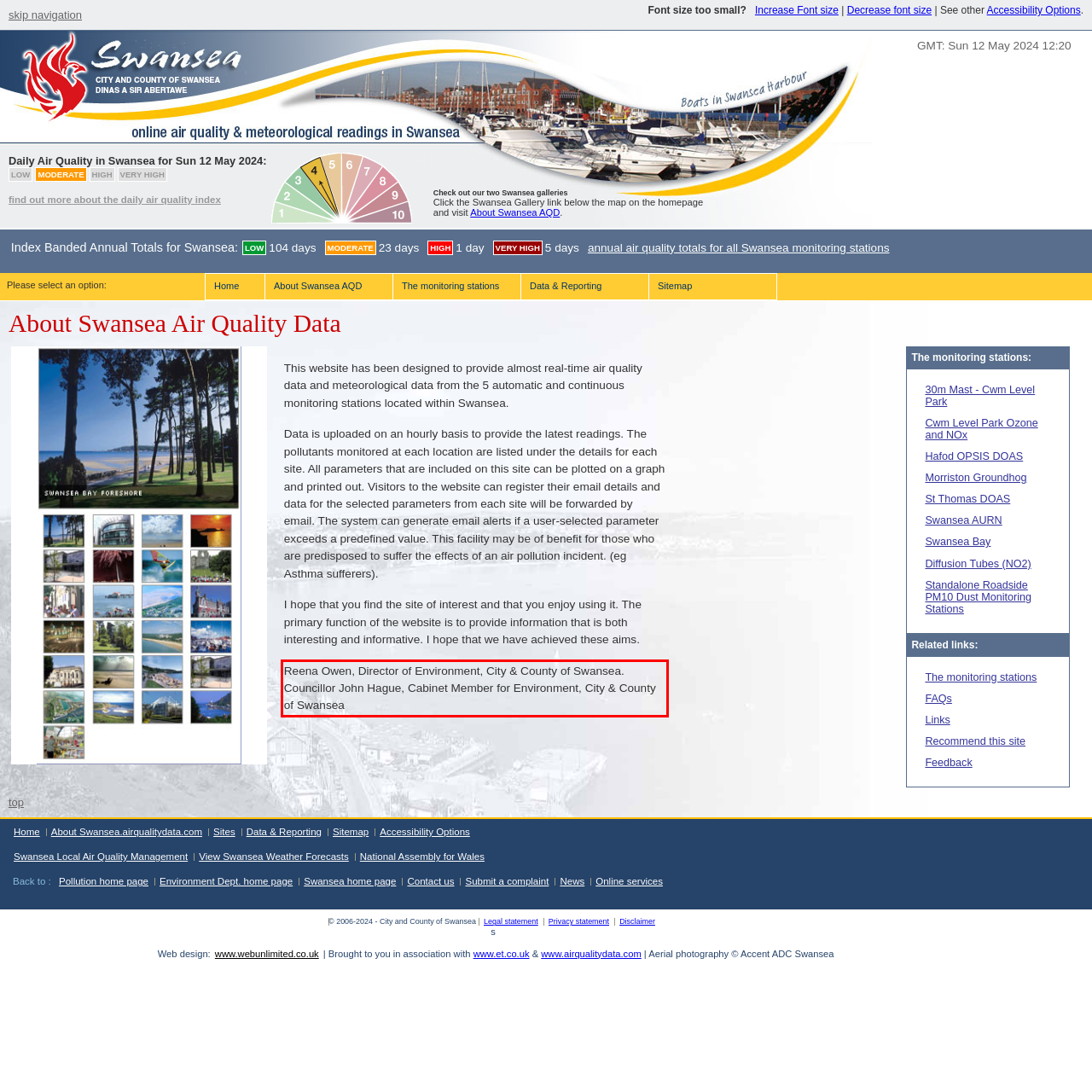Please examine the webpage screenshot and extract the text within the red bounding box using OCR.

Reena Owen, Director of Environment, City & County of Swansea. Councillor John Hague, Cabinet Member for Environment, City & County of Swansea